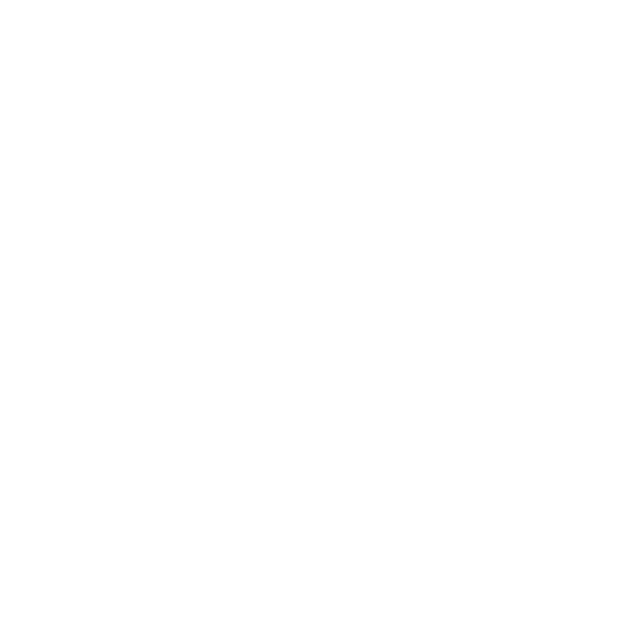Consider the image and give a detailed and elaborate answer to the question: 
What is the background of the image?

According to the caption, the composition of the image emphasizes the woman's features against a neutral background, which means that the background is not distracting or attention-grabbing, allowing the focus to remain on the woman's face.